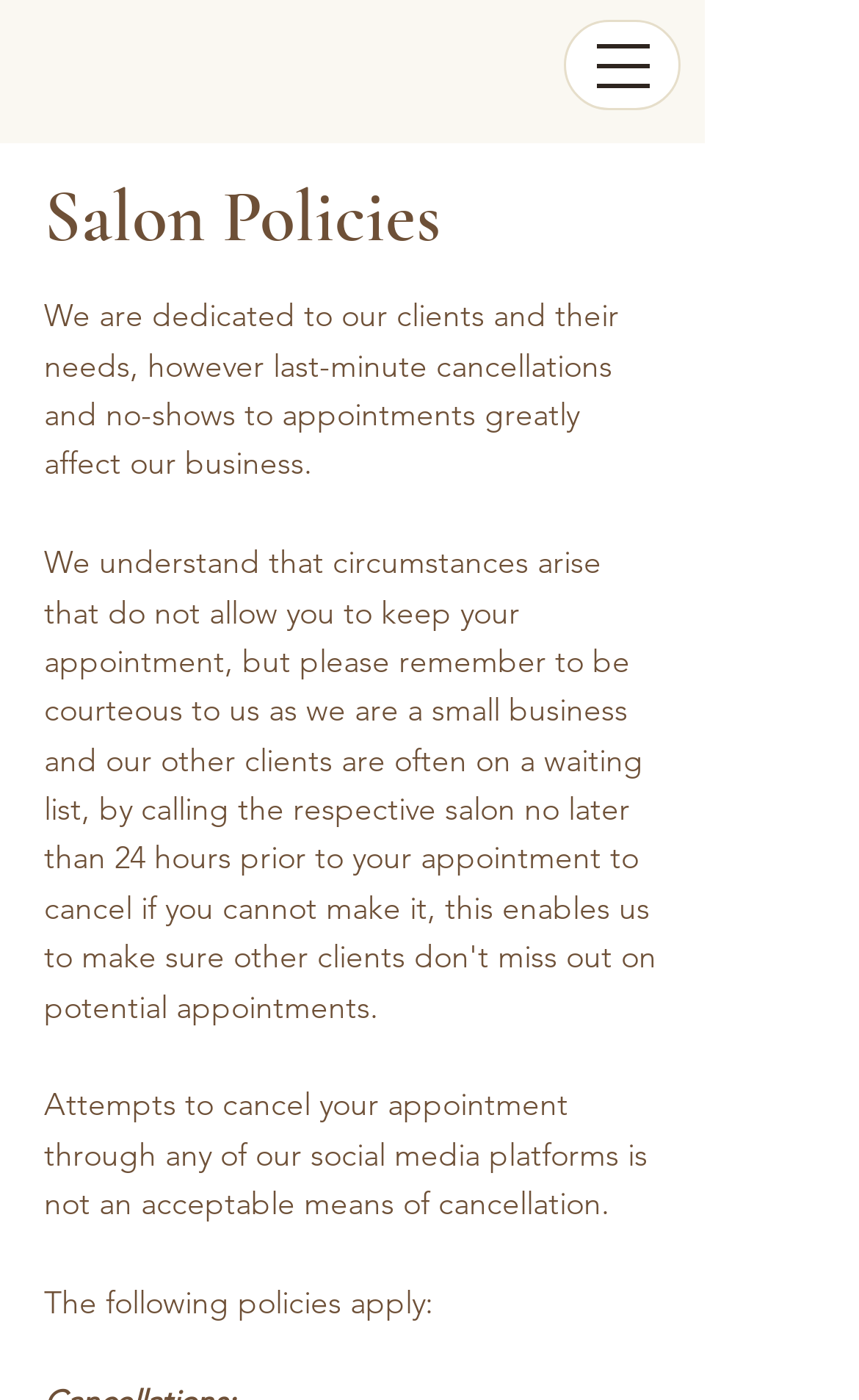Based on the element description: "aria-label="Open navigation menu"", identify the UI element and provide its bounding box coordinates. Use four float numbers between 0 and 1, [left, top, right, bottom].

[0.656, 0.014, 0.792, 0.079]